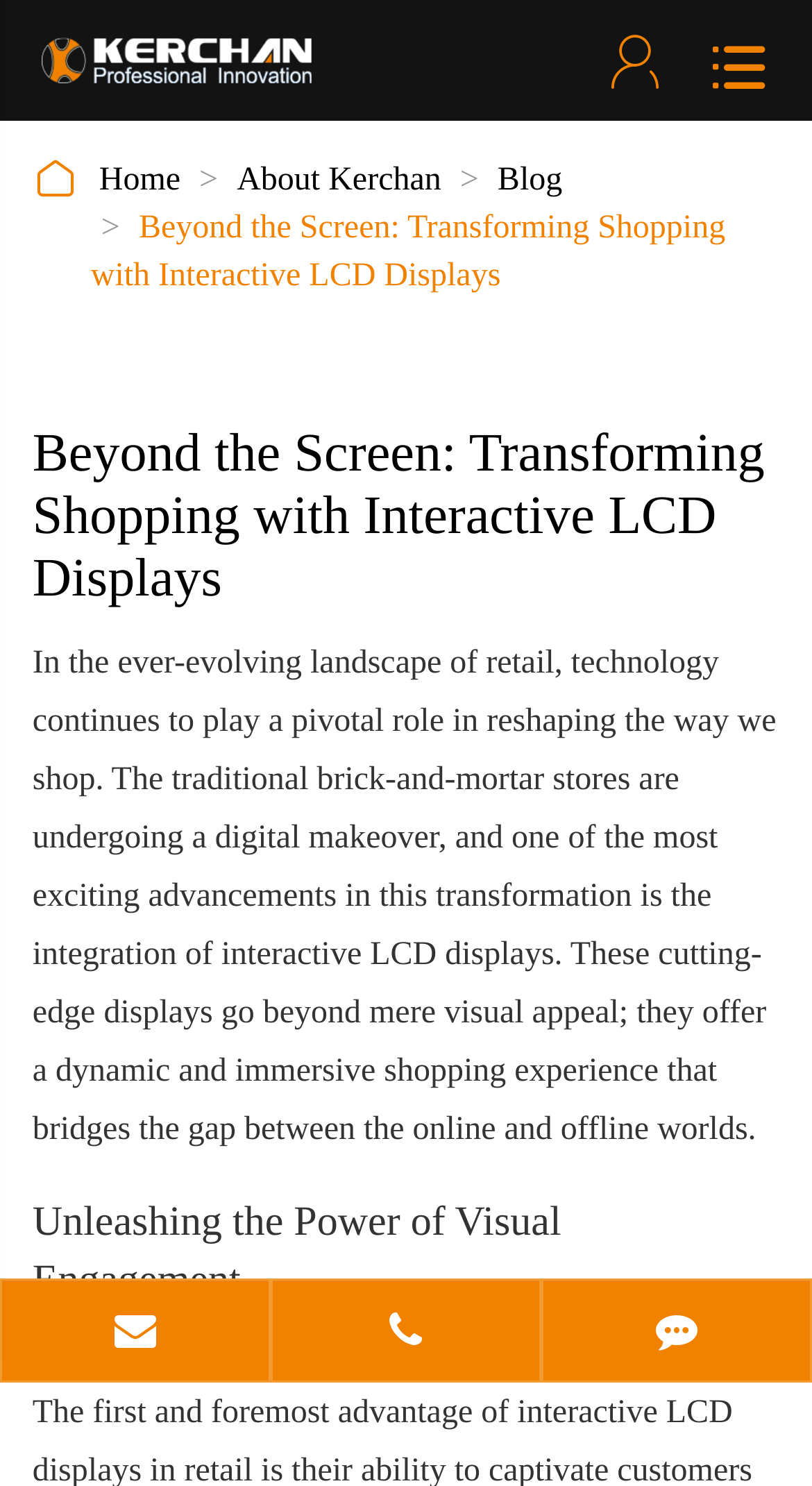Analyze the image and deliver a detailed answer to the question: What is the purpose of interactive LCD displays?

According to the article, interactive LCD displays go beyond mere visual appeal and offer a dynamic and immersive shopping experience that bridges the gap between the online and offline worlds.